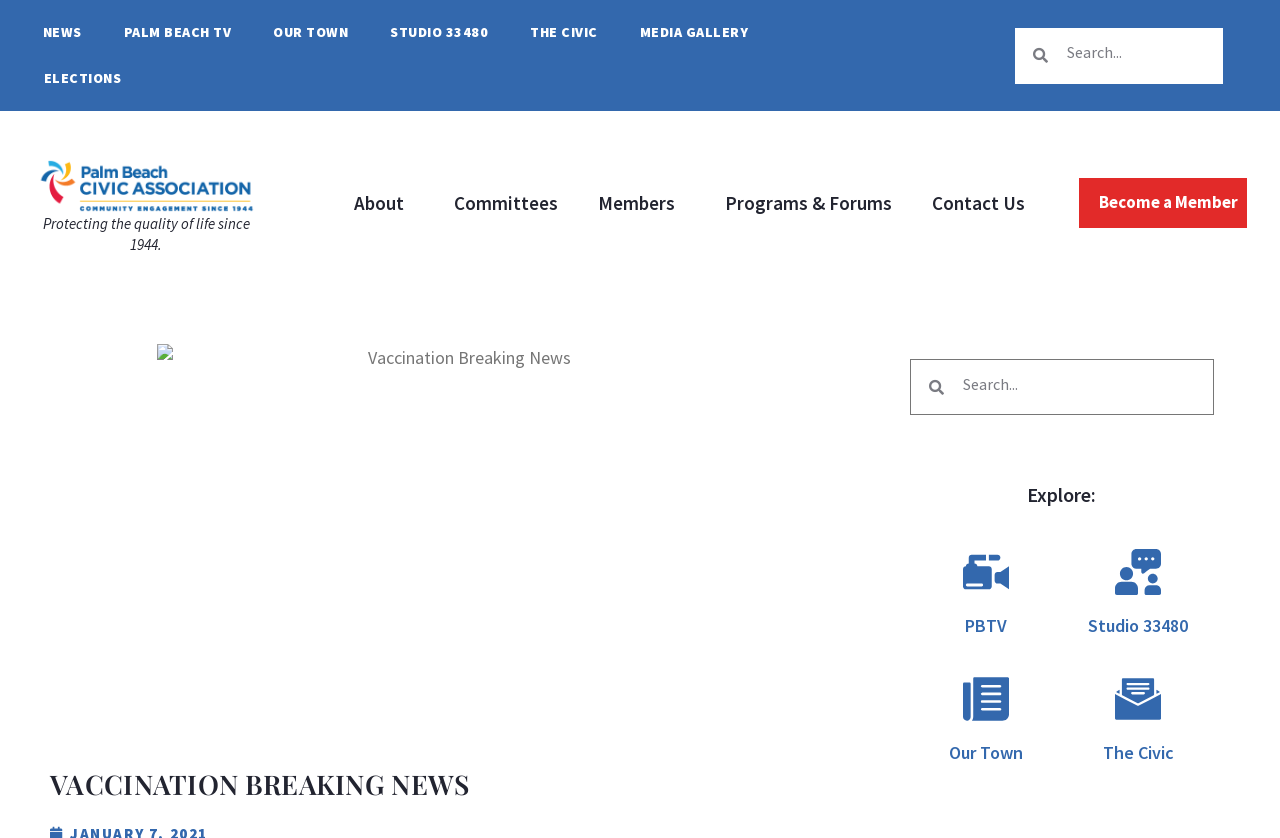How many links are in the top navigation menu?
Please use the image to provide a one-word or short phrase answer.

6